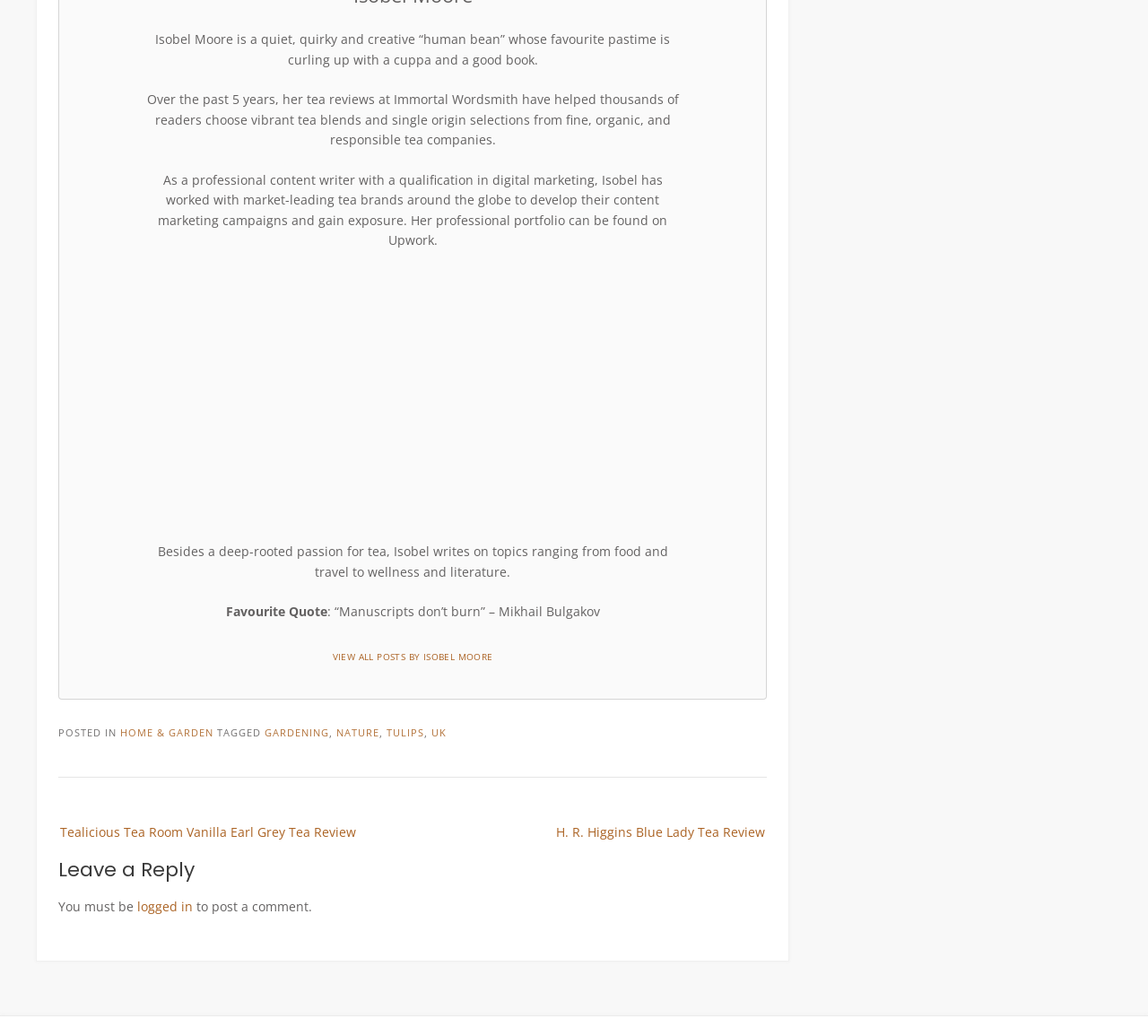Locate the bounding box coordinates of the clickable region necessary to complete the following instruction: "Book a demo". Provide the coordinates in the format of four float numbers between 0 and 1, i.e., [left, top, right, bottom].

None